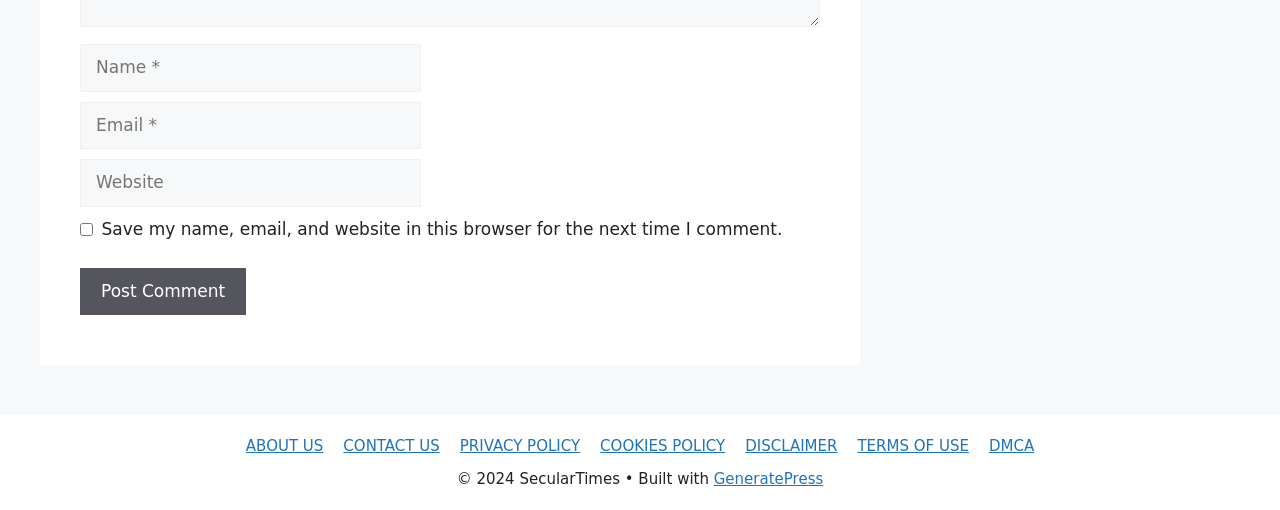Look at the image and answer the question in detail:
What is the purpose of the checkbox?

The checkbox is located below the 'Website' textbox and is labeled 'Save my name, email, and website in this browser for the next time I comment.' This suggests that its purpose is to save the user's comment information for future use.